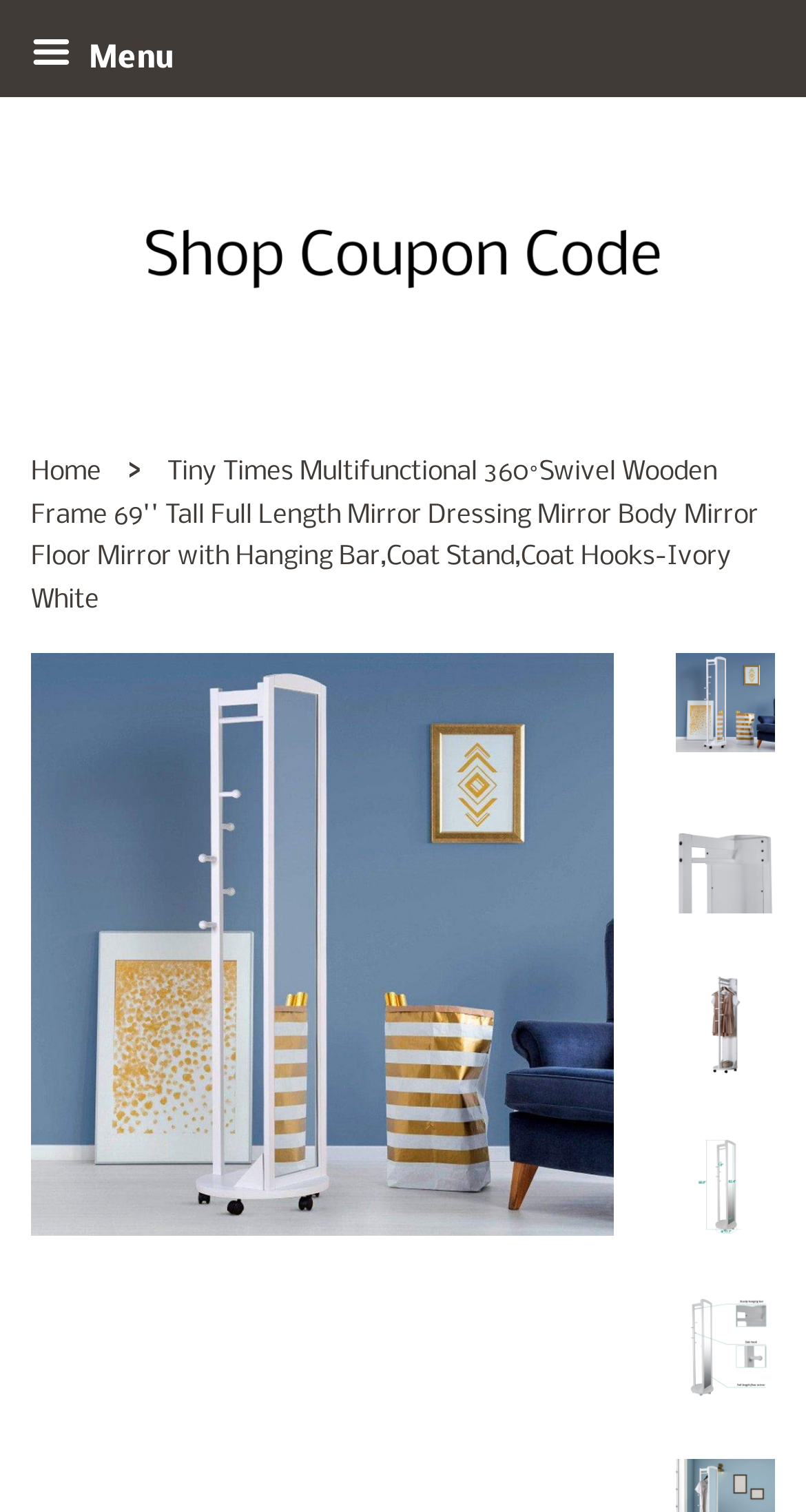Please identify the primary heading on the webpage and return its text.

Tiny Times Multifunctional 360°Swivel Wooden Frame 69'' Tall Full Length Mirror Dressing Mirror Body Mirror Floor Mirror with Hanging Bar,Coat Stand,Coat Hooks-Ivory White